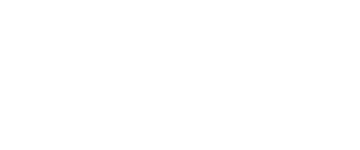Offer an in-depth description of the image shown.

The image features an icon representing the concept of rubber-shaped parts, likely related to the article titled "CHARACTERISTICS OF RUBBER SHAPED PARTS." This image aims to visually convey key themes of the article, discussing the versatility and diverse applications found within the rubber industry, including non-standard shapes and product characteristics. The accompanying text emphasizes how rubber-shaped parts play a significant role in various manufacturing processes and industries, highlighting the importance of understanding their characteristics for buyers and manufacturers alike.